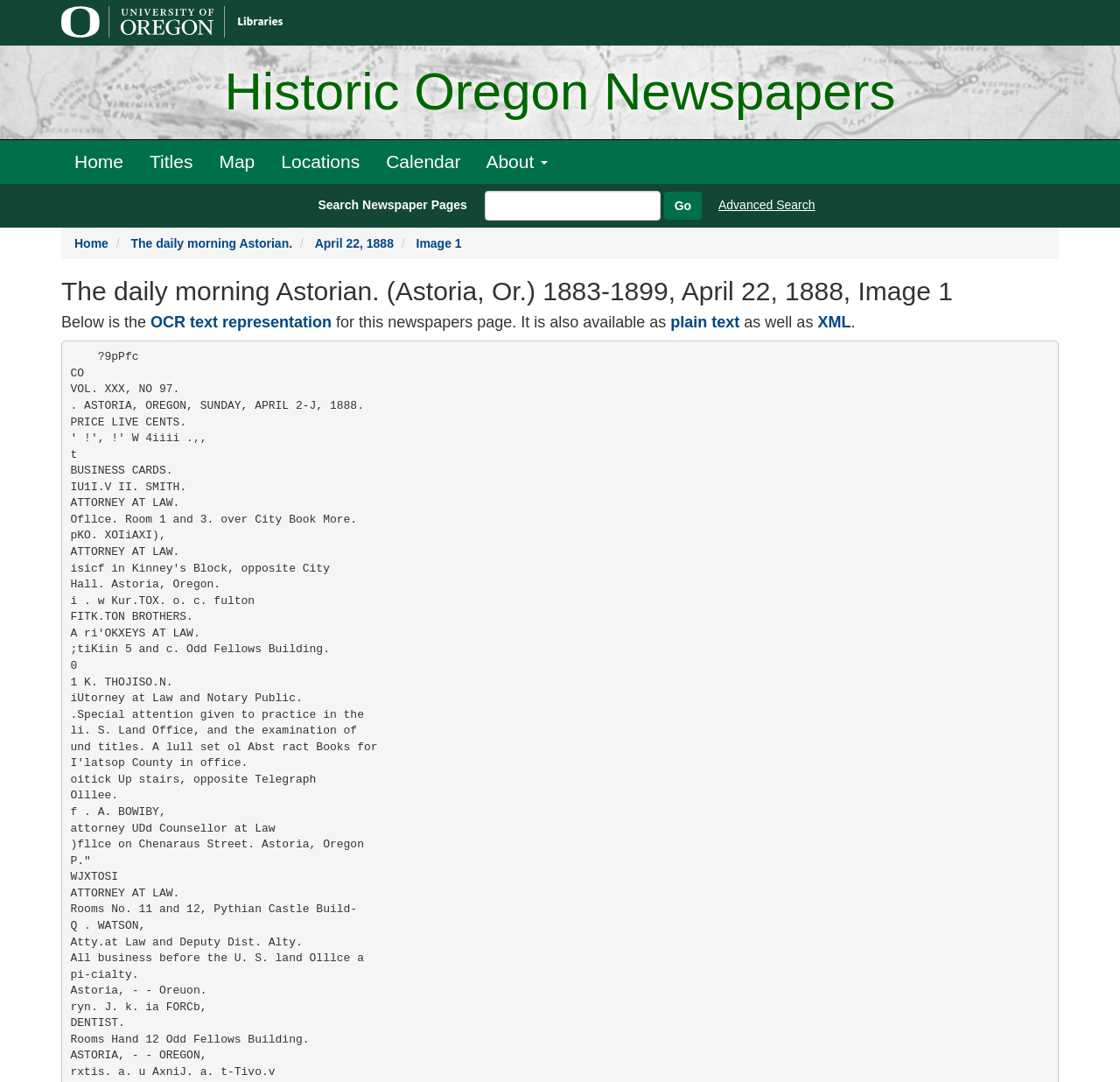Please identify the bounding box coordinates of the element I should click to complete this instruction: 'Go to Home'. The coordinates should be given as four float numbers between 0 and 1, like this: [left, top, right, bottom].

[0.055, 0.129, 0.122, 0.17]